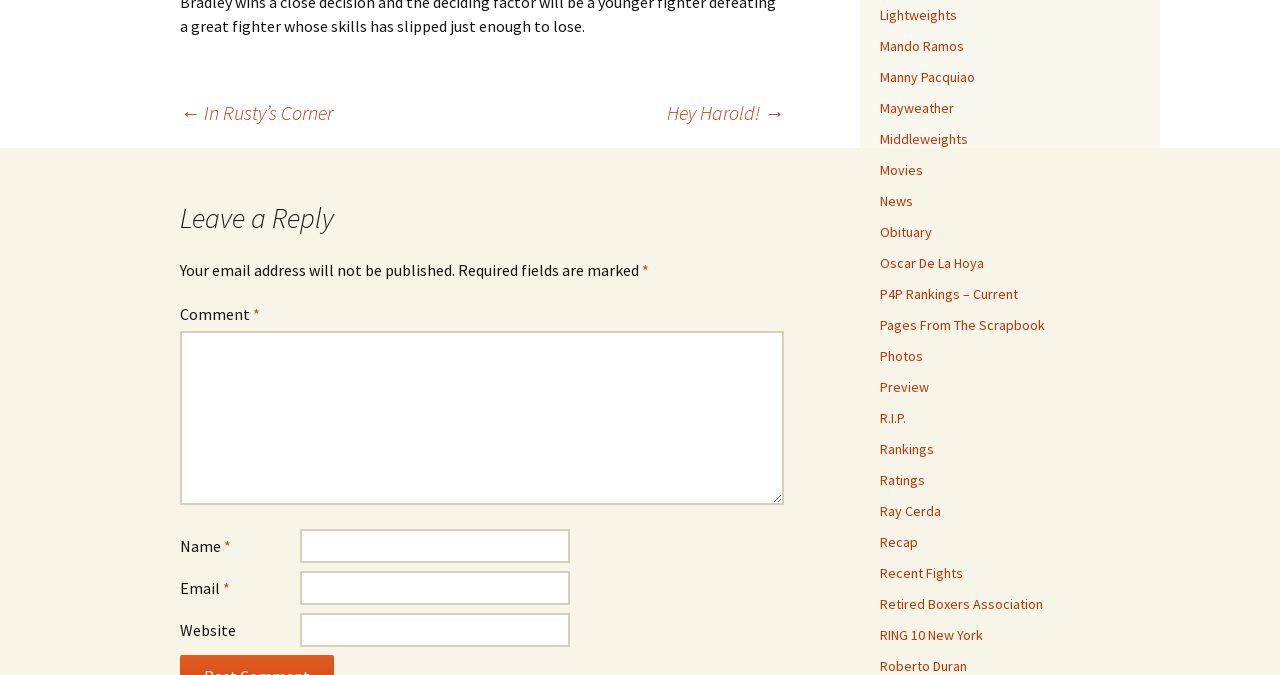Mark the bounding box of the element that matches the following description: "Photos".

[0.688, 0.514, 0.721, 0.541]